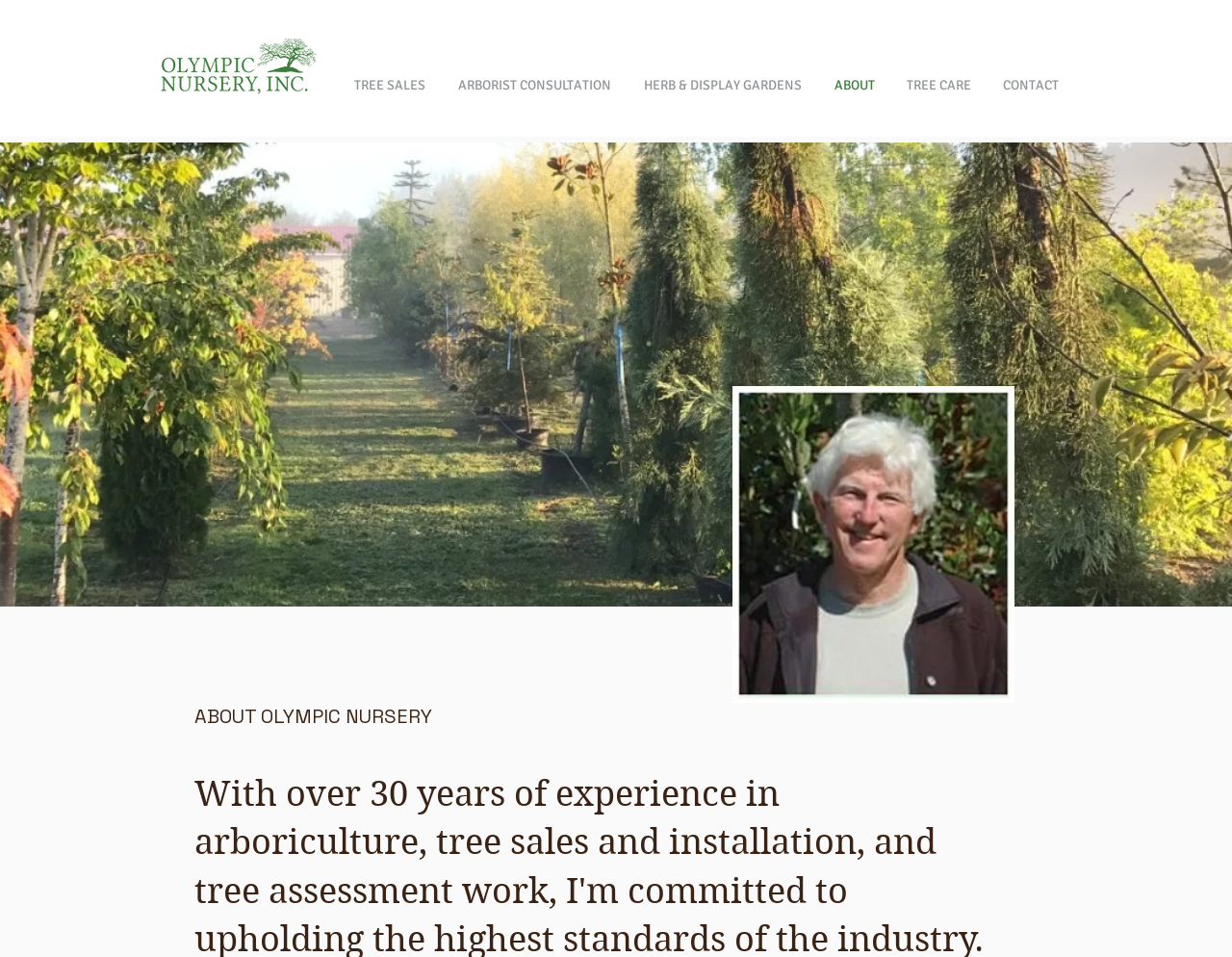What is the last link in the navigation menu?
Observe the image and answer the question with a one-word or short phrase response.

CONTACT